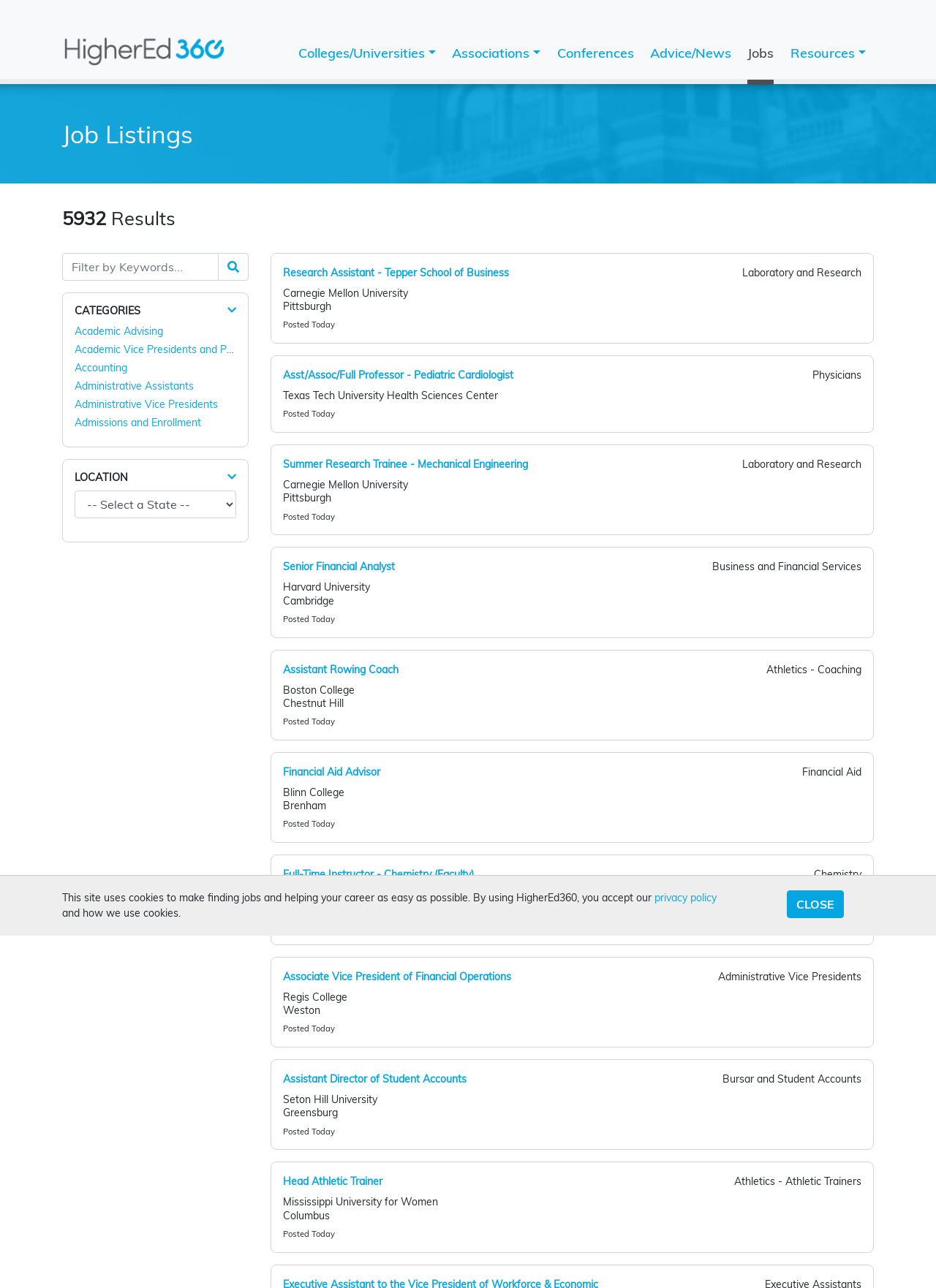Provide a short answer to the following question with just one word or phrase: What is the category of the first job listing?

Laboratory and Research